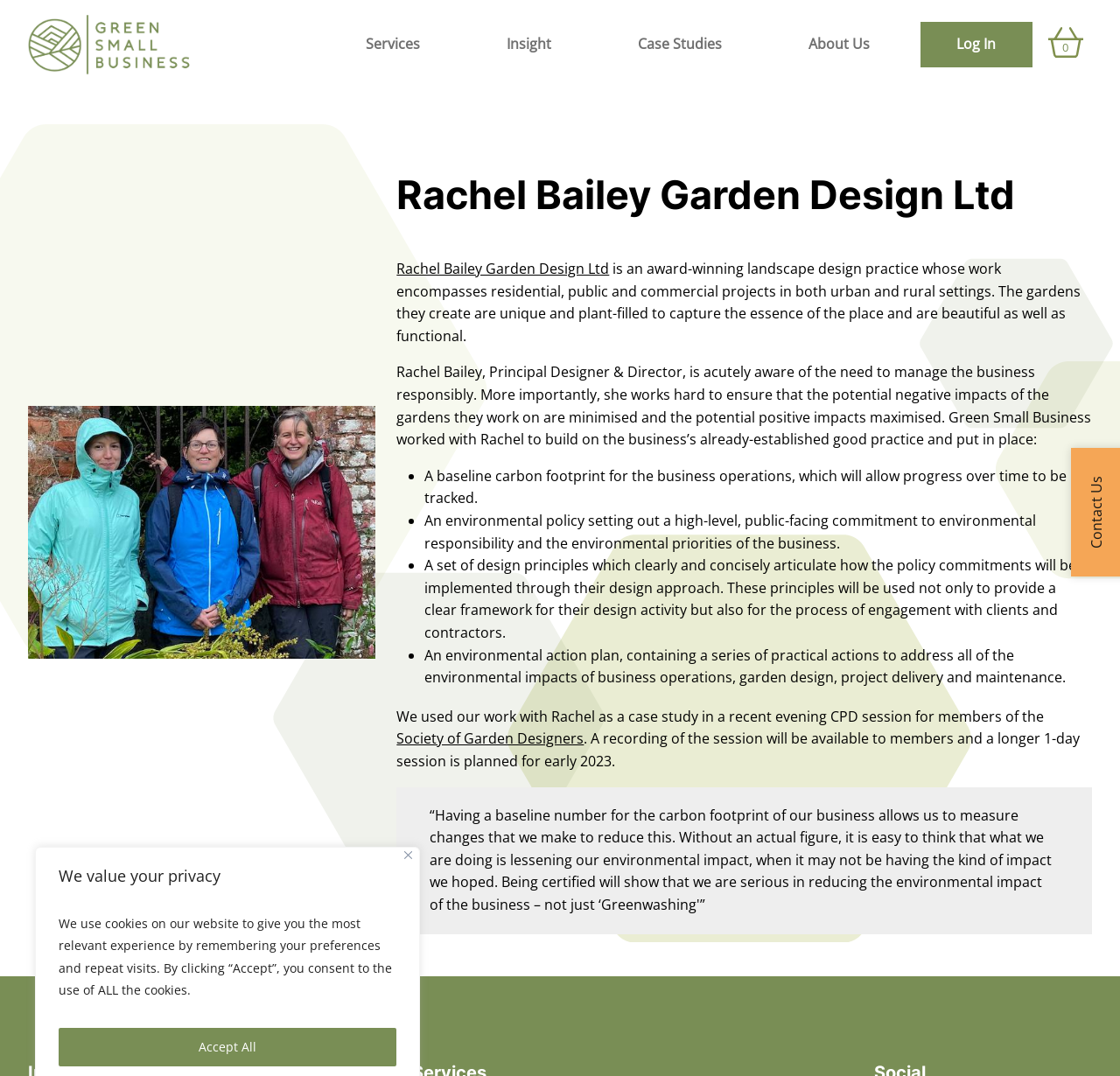Determine the bounding box coordinates for the element that should be clicked to follow this instruction: "Log In to the system". The coordinates should be given as four float numbers between 0 and 1, in the format [left, top, right, bottom].

[0.822, 0.02, 0.922, 0.063]